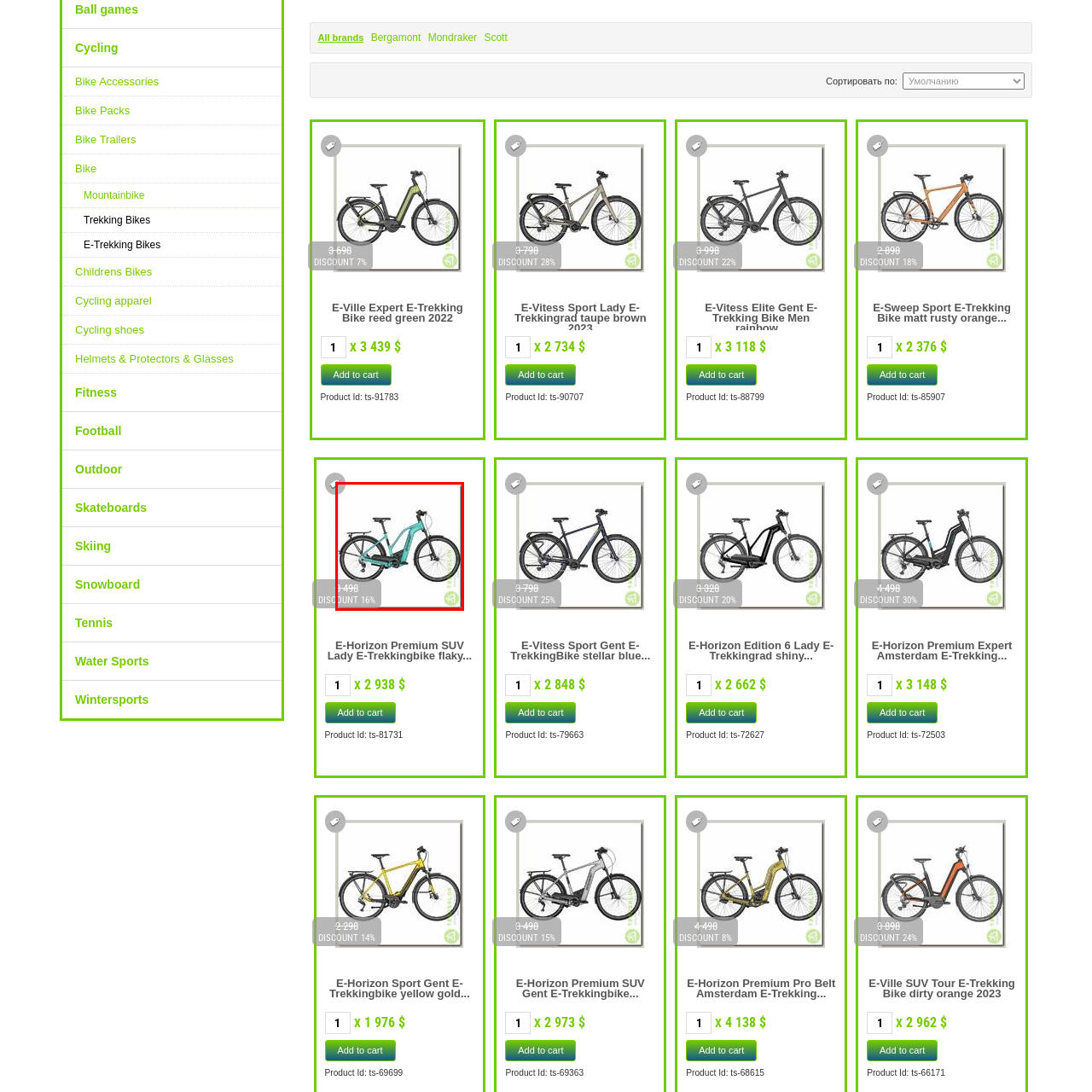Inspect the part framed by the grey rectangle, What is the discount percentage on the E-Sweep Sport E-Trekking Bike? 
Reply with a single word or phrase.

16%